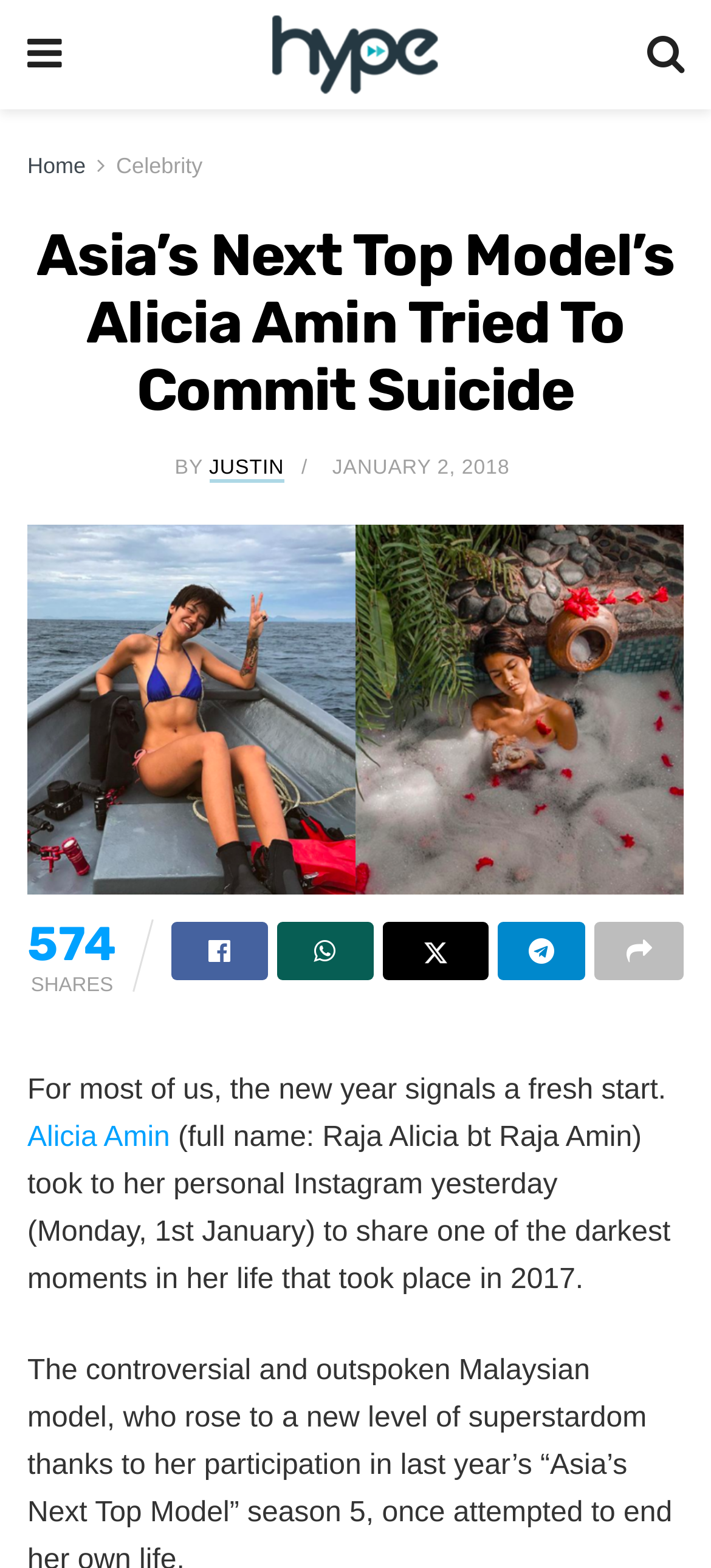What is the year in which Alicia Amin's darkest moment took place? Based on the screenshot, please respond with a single word or phrase.

2017